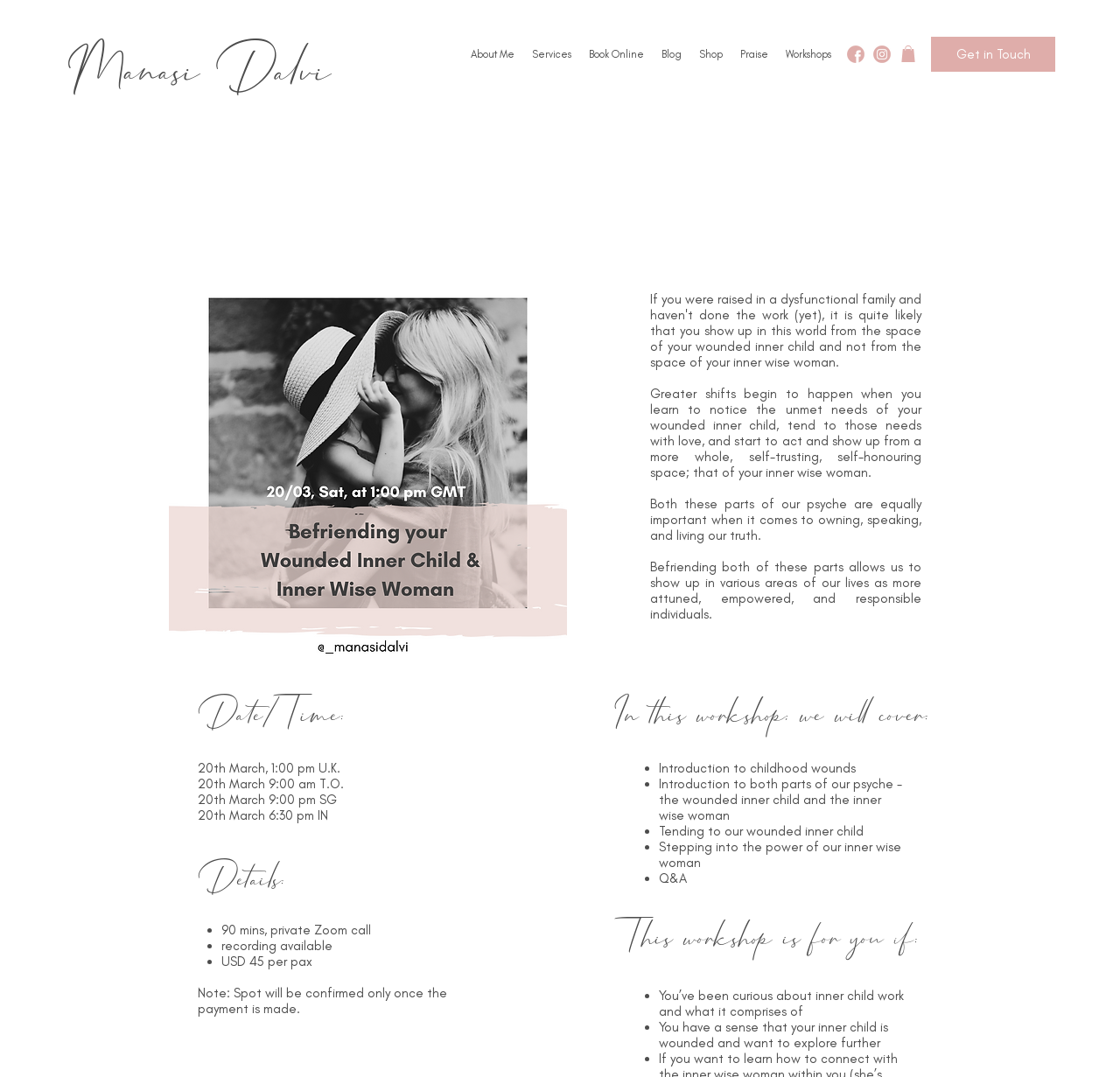Please determine the bounding box coordinates of the element's region to click for the following instruction: "Click on the 'Get in Touch' link".

[0.831, 0.034, 0.942, 0.067]